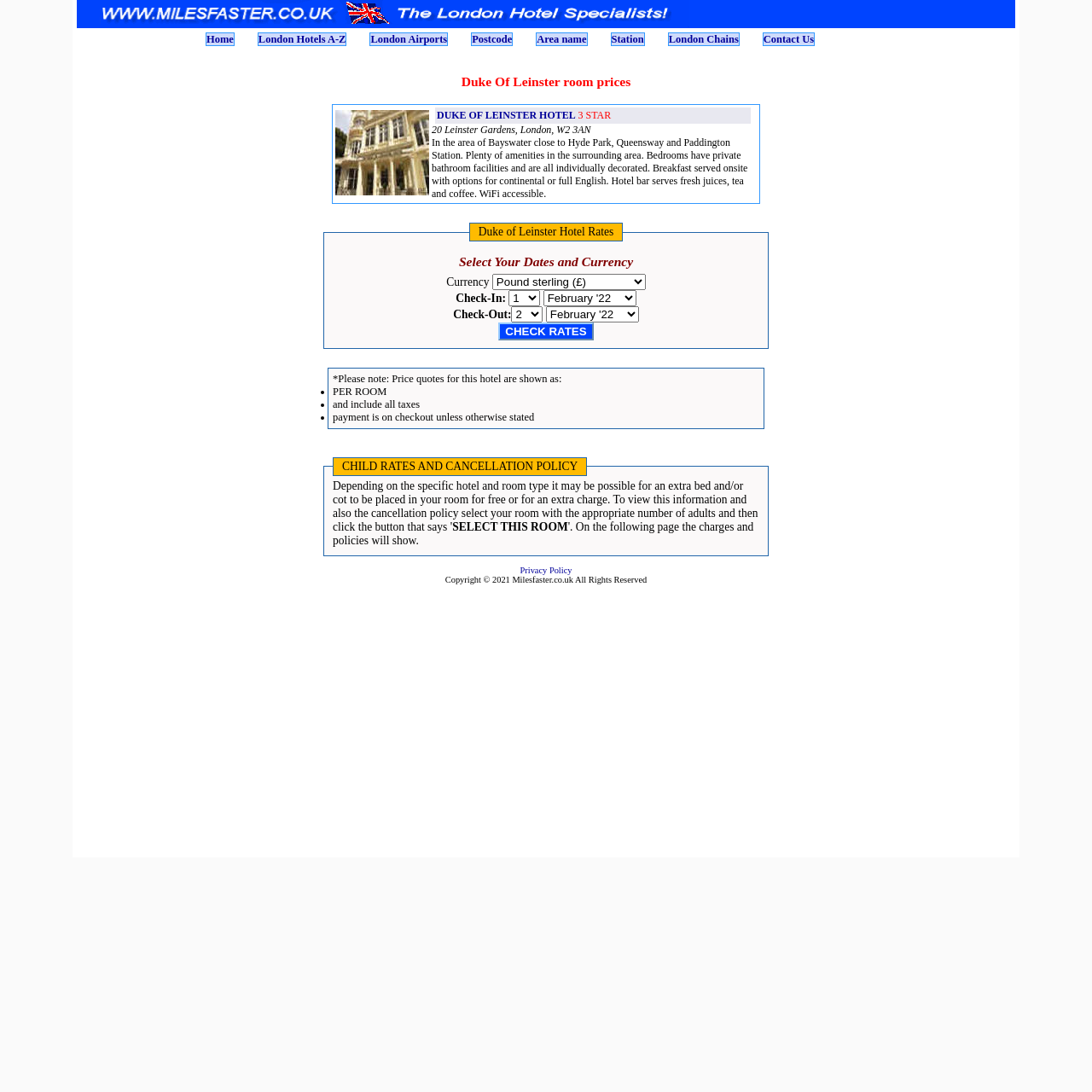Please locate the bounding box coordinates of the element that needs to be clicked to achieve the following instruction: "Apply for the job". The coordinates should be four float numbers between 0 and 1, i.e., [left, top, right, bottom].

None